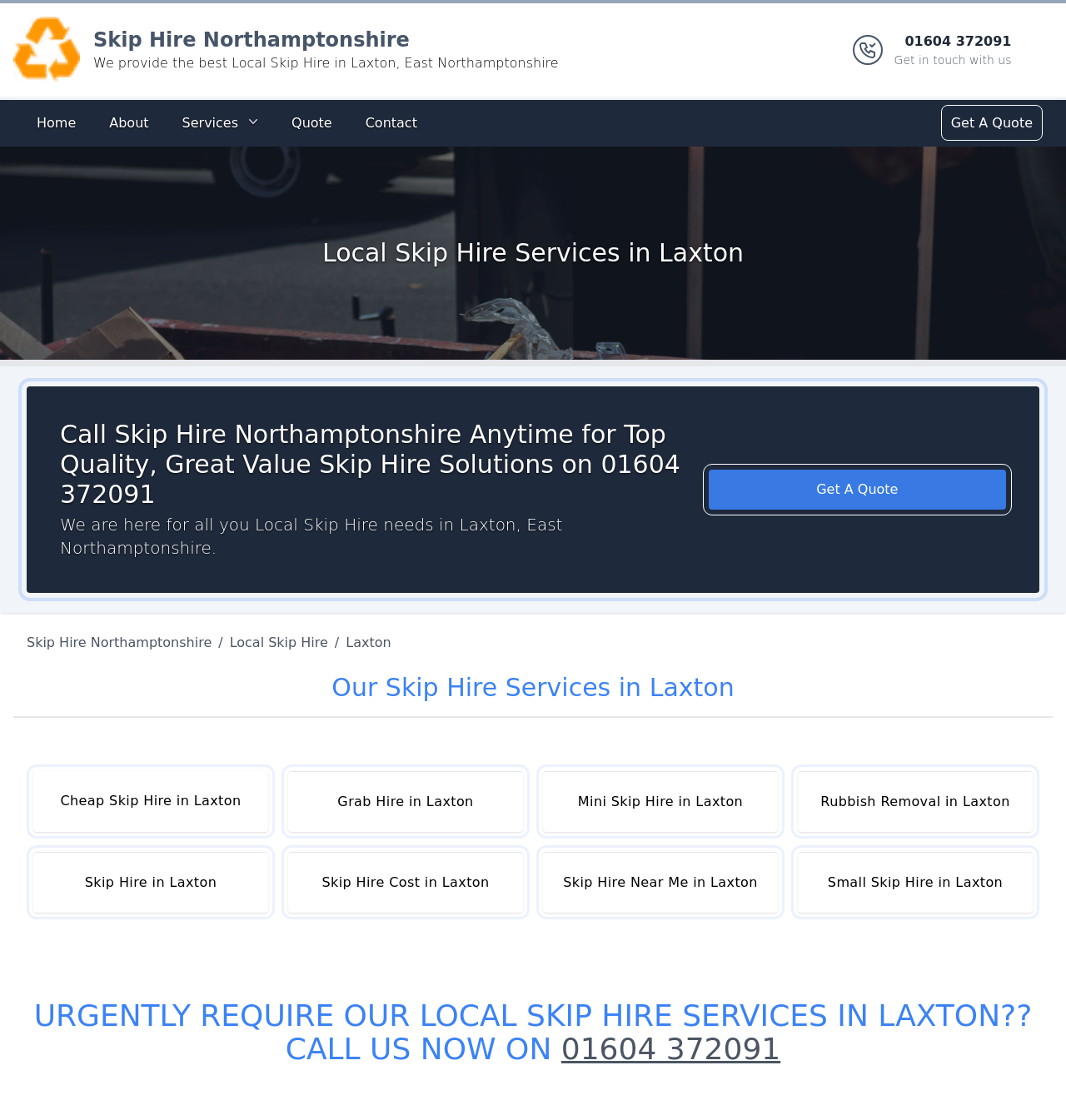What is the text of the webpage's headline?

Local Skip Hire Services in Laxton